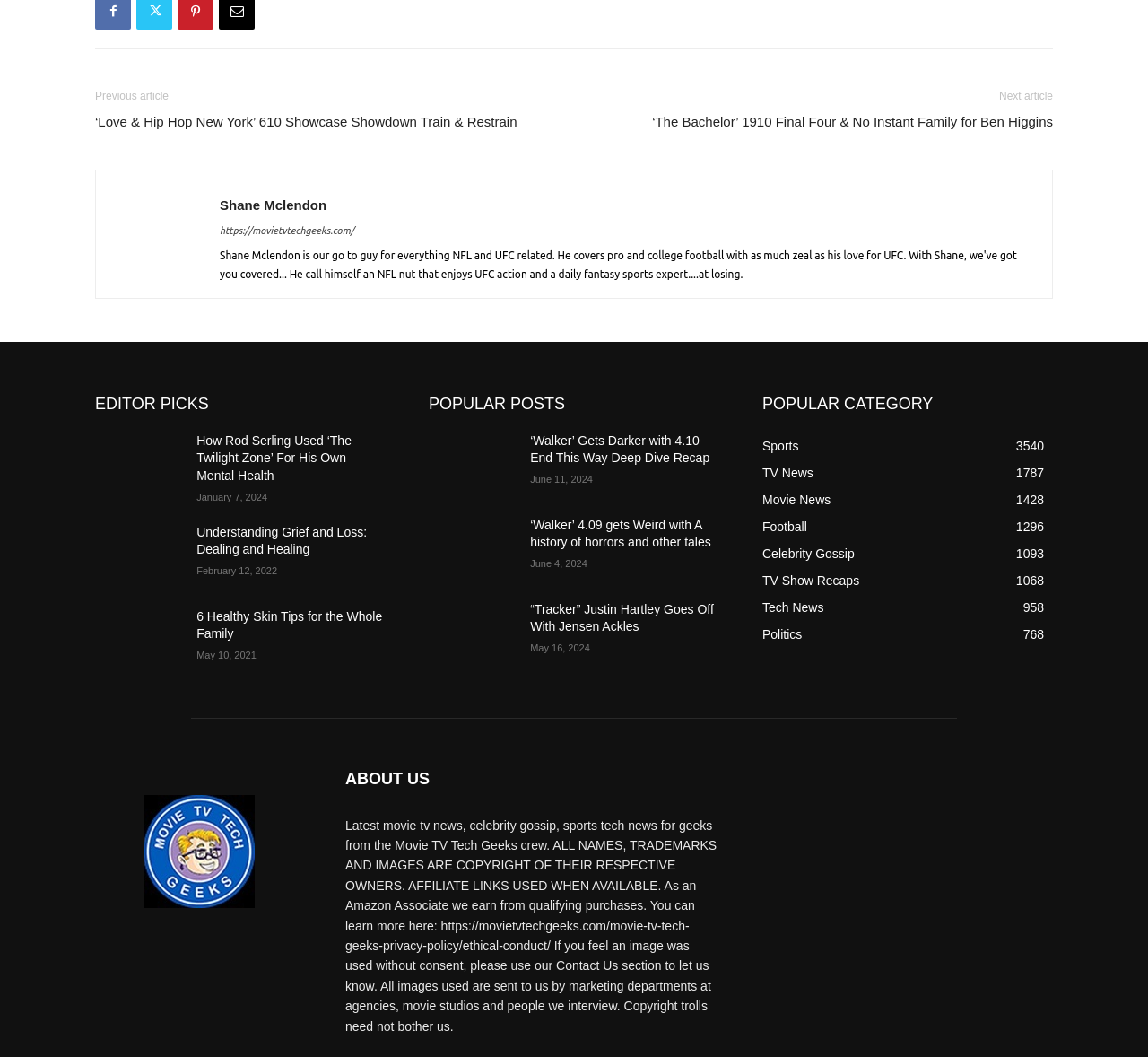Use a single word or phrase to answer this question: 
How many popular posts are listed on the webpage?

5